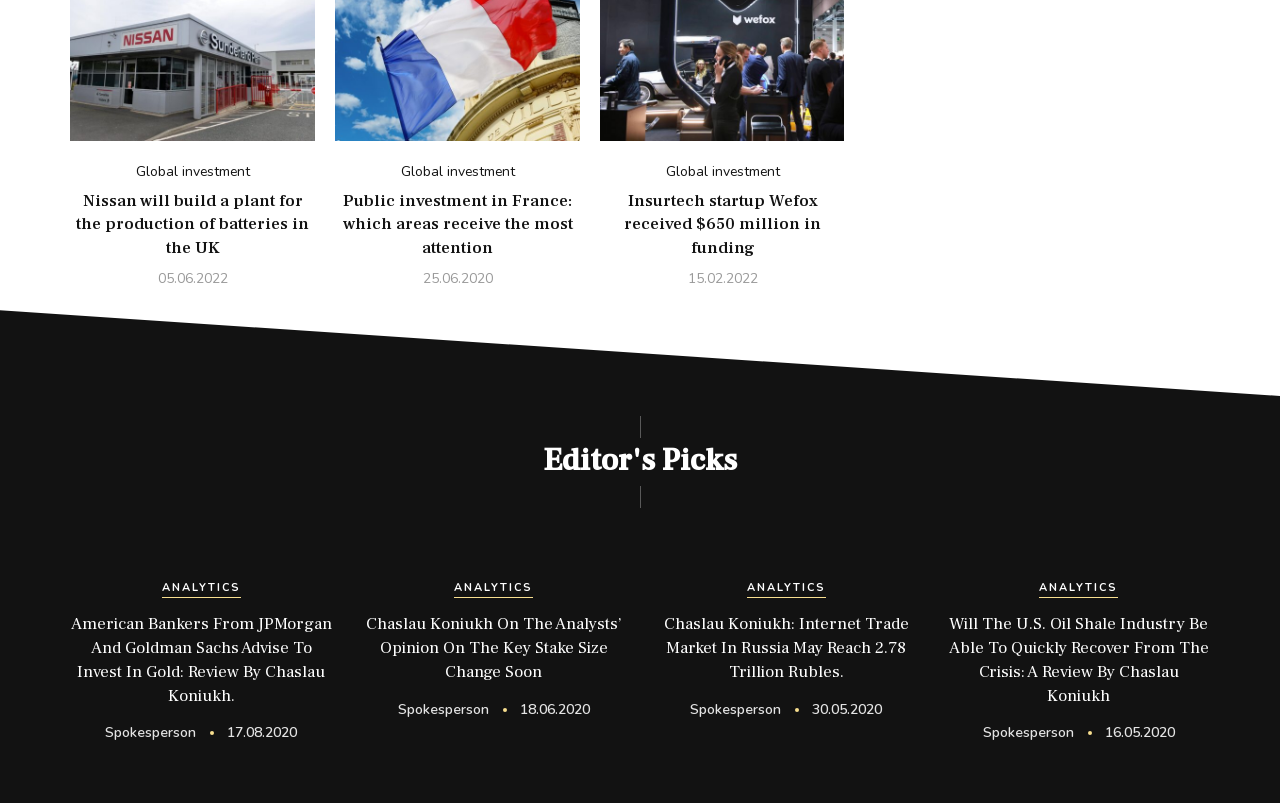Identify the bounding box coordinates for the UI element described as follows: Spokesperson. Use the format (top-left x, top-left y, bottom-right x, bottom-right y) and ensure all values are floating point numbers between 0 and 1.

[0.539, 0.871, 0.61, 0.895]